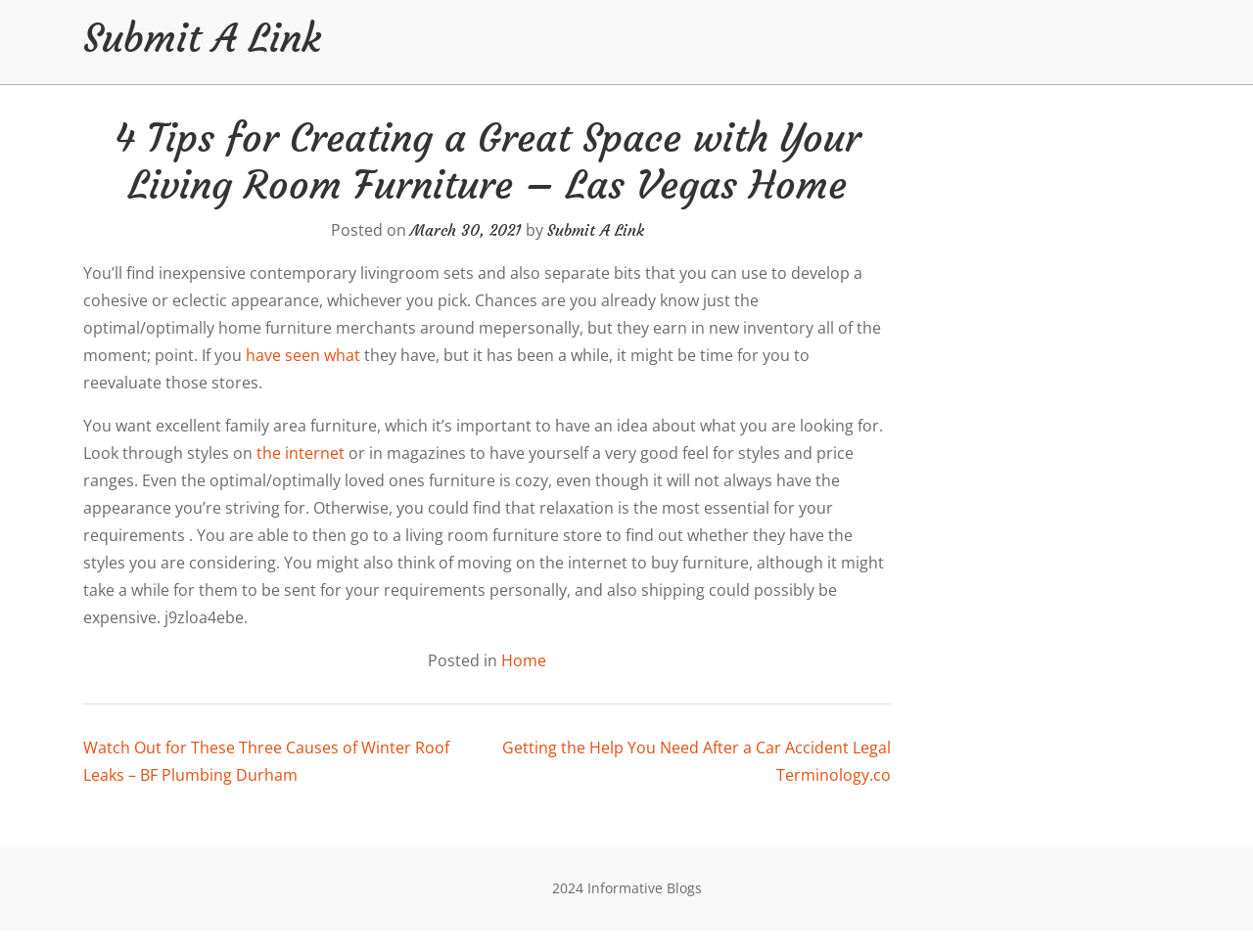Locate the bounding box coordinates of the element's region that should be clicked to carry out the following instruction: "Click on 'Submit A Link'". The coordinates need to be four float numbers between 0 and 1, i.e., [left, top, right, bottom].

[0.066, 0.014, 0.256, 0.066]